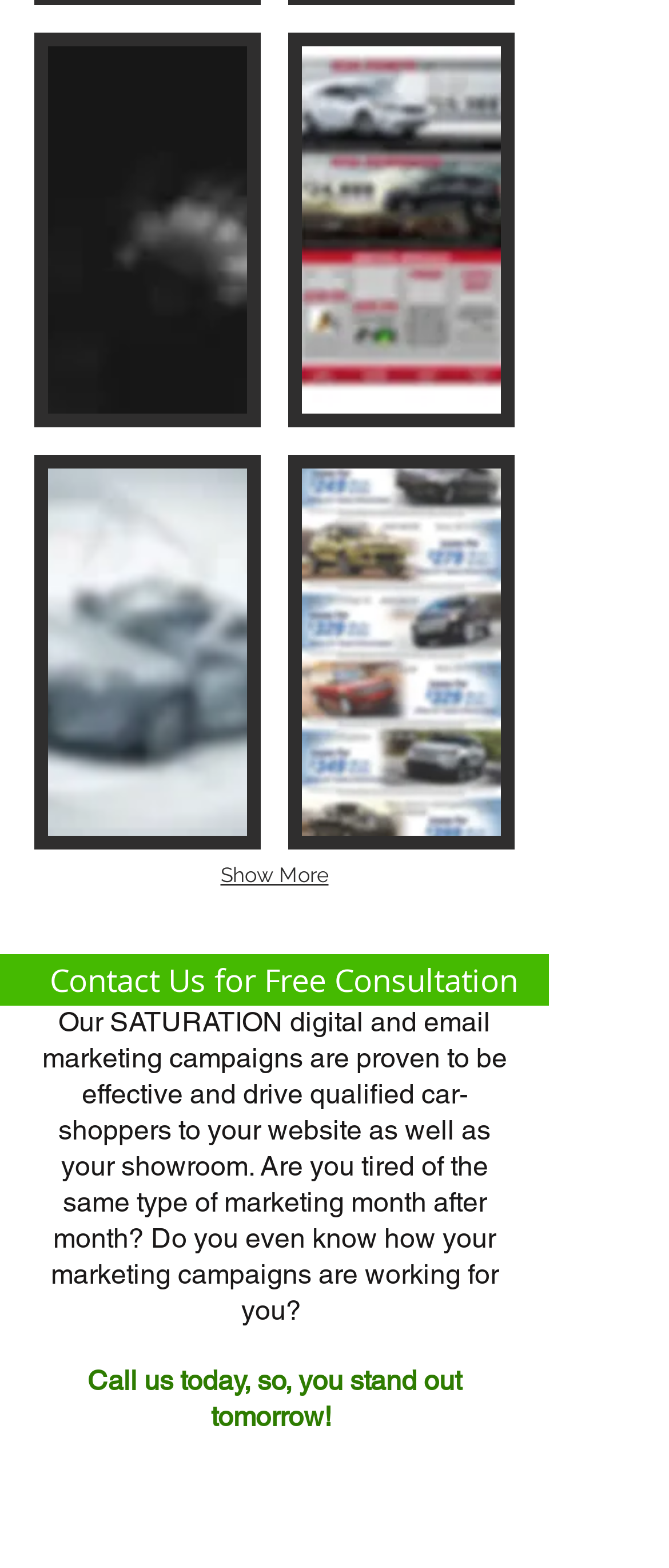What is the purpose of the 'Show More' button?
Using the image, elaborate on the answer with as much detail as possible.

The 'Show More' button is likely used to display more dealership options, as it is placed below a list of dealership buttons.